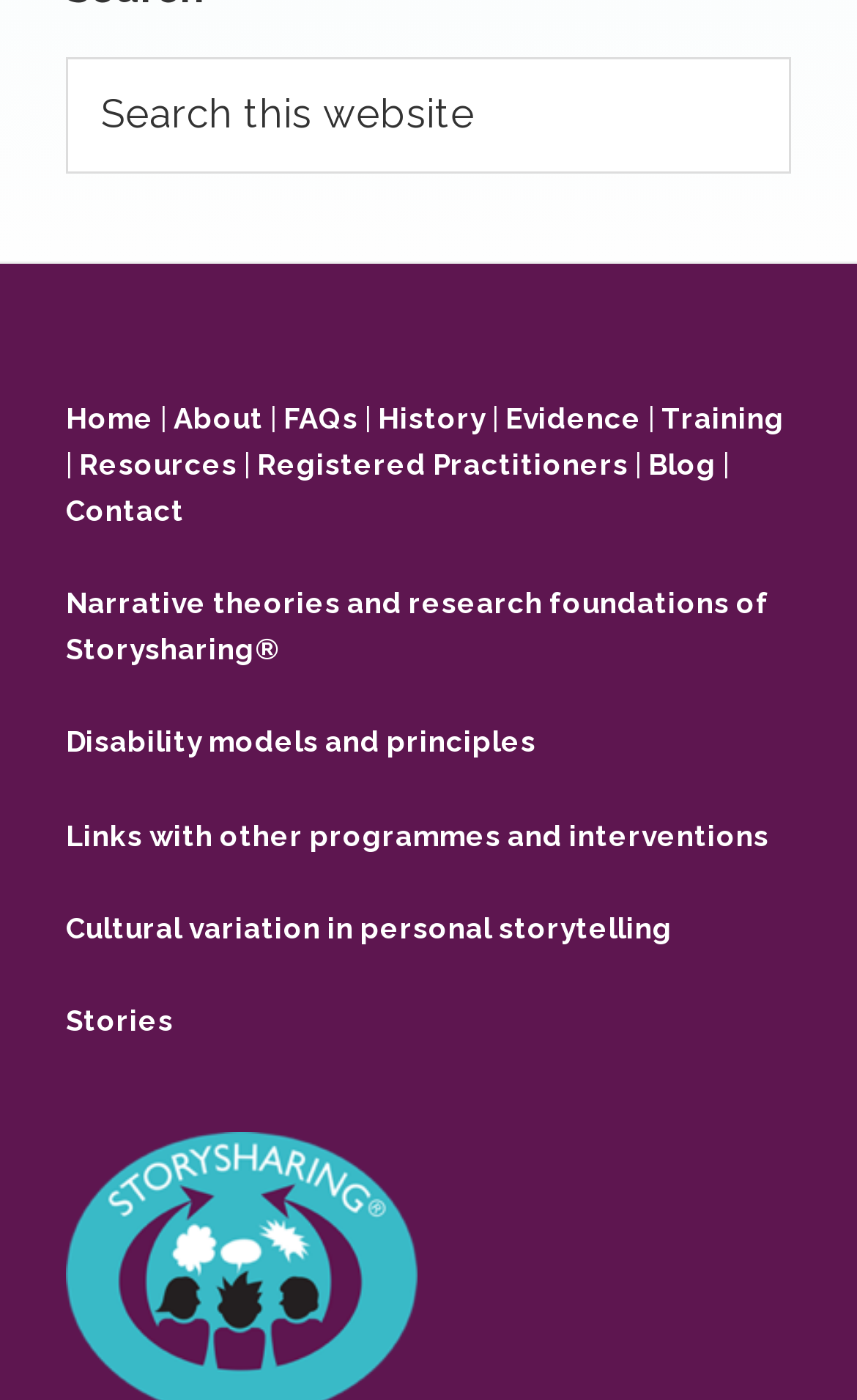How many links are there below the top navigation bar?
Give a single word or phrase answer based on the content of the image.

6